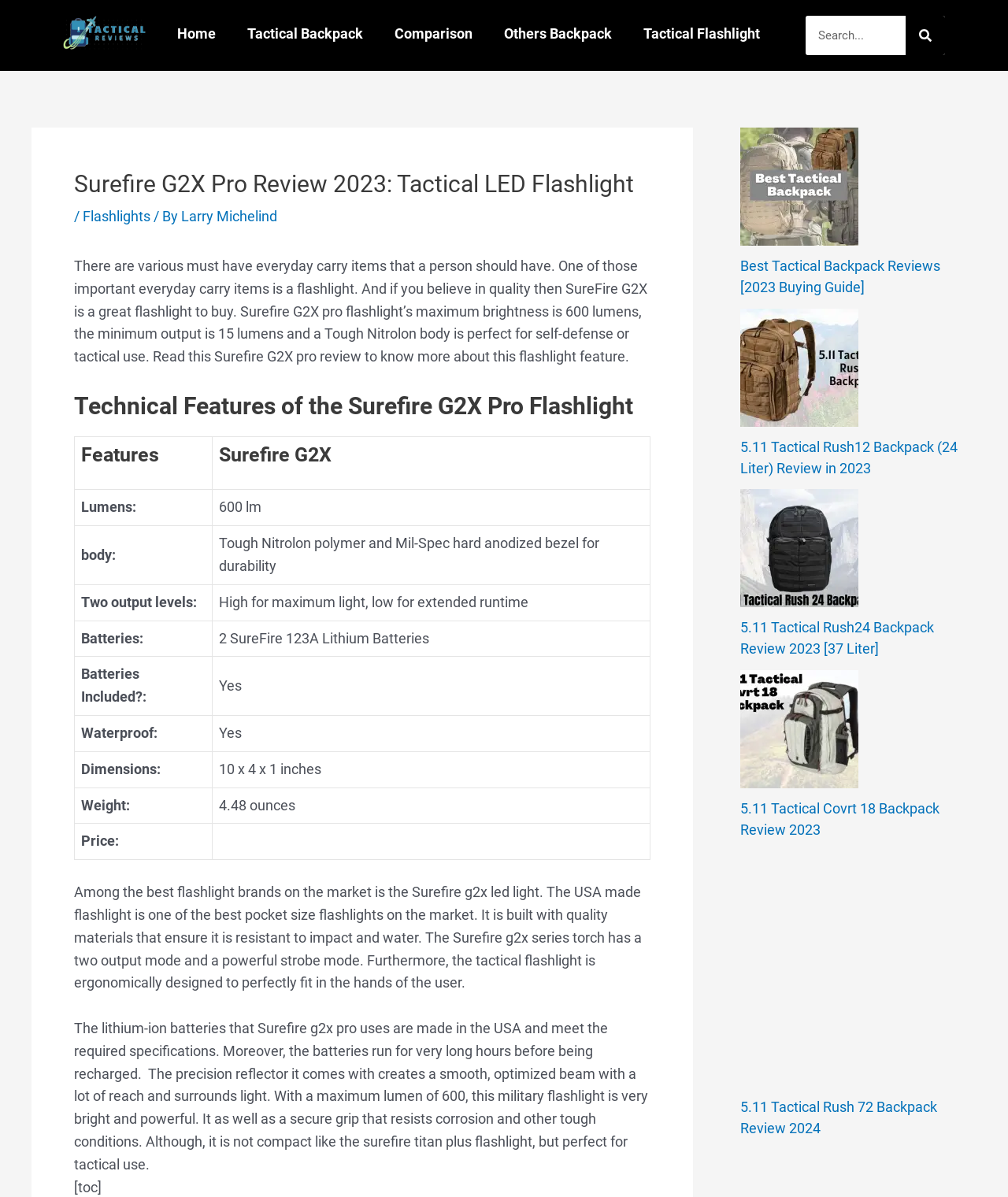Please identify the coordinates of the bounding box that should be clicked to fulfill this instruction: "Click on the 'Best Tactical Backpack Reviews [2023 Buying Guide]' link".

[0.734, 0.215, 0.933, 0.247]